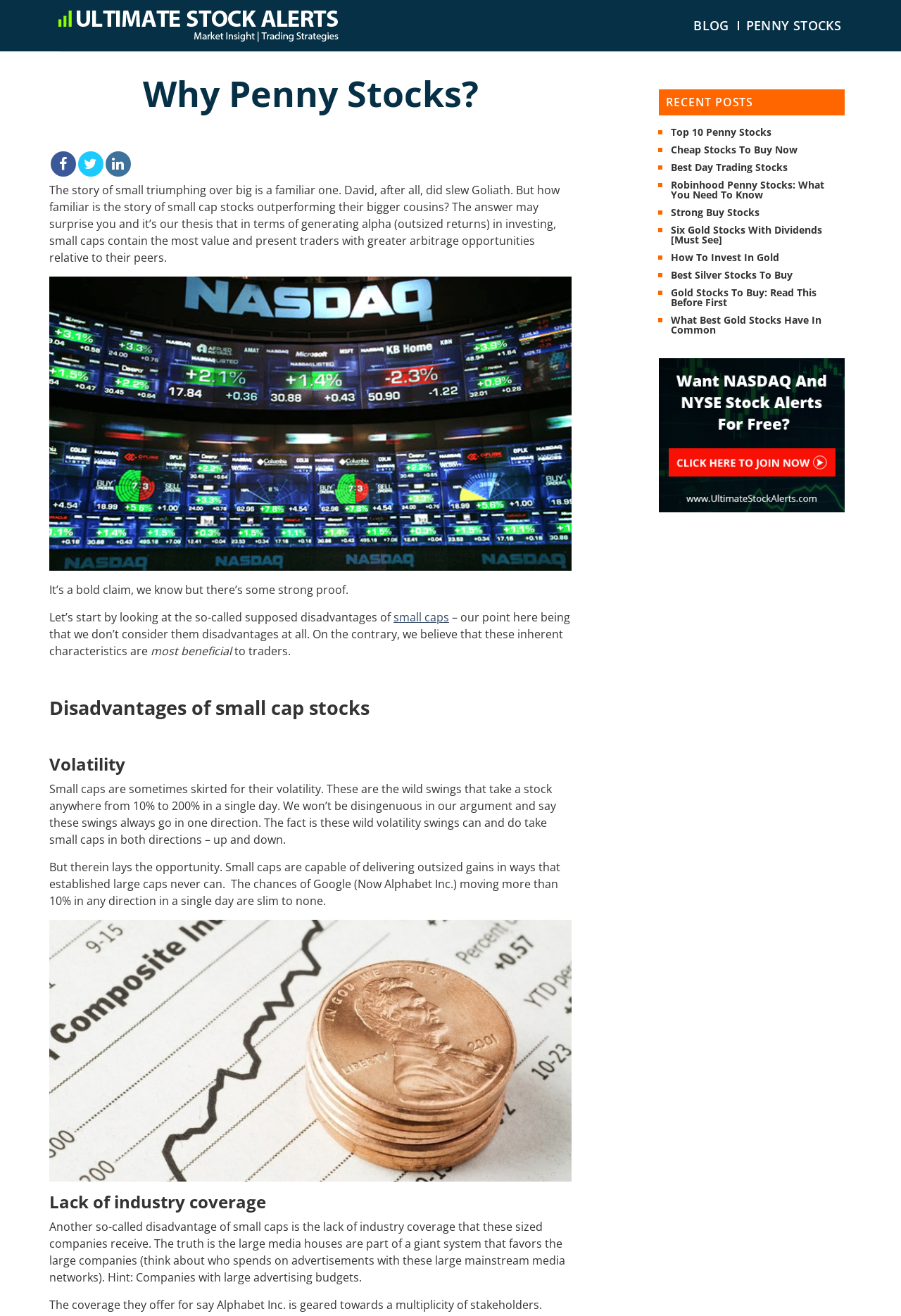Please determine the bounding box coordinates for the element with the description: "Share on TwitterTweet".

[0.086, 0.115, 0.114, 0.134]